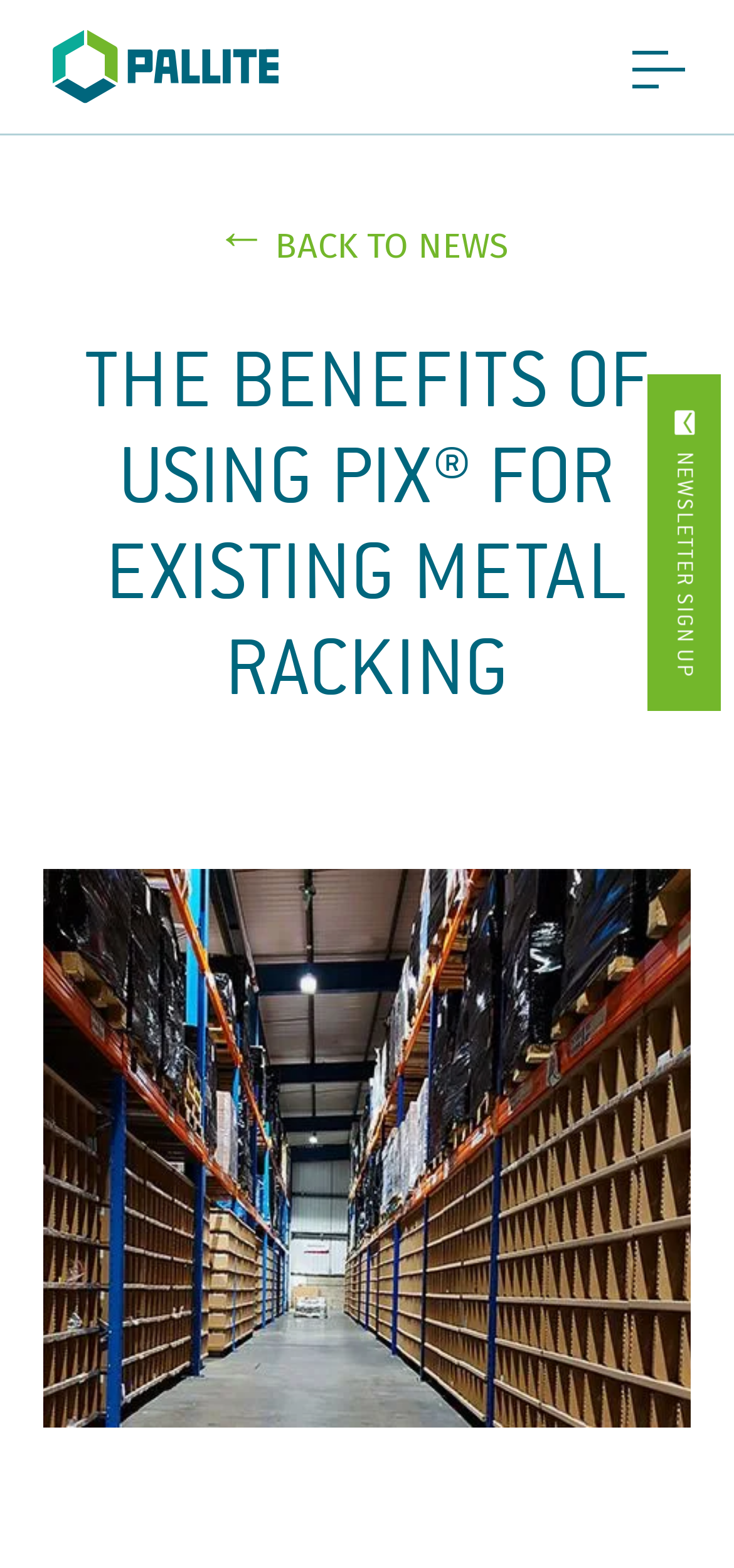What is shown in the image below the heading?
Look at the screenshot and respond with one word or a short phrase.

Warehouse racking